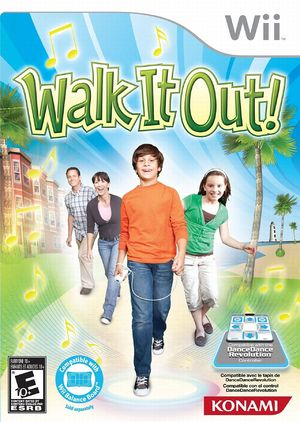What is the game compatible with?
Look at the image and answer with only one word or phrase.

Wii Balance Board